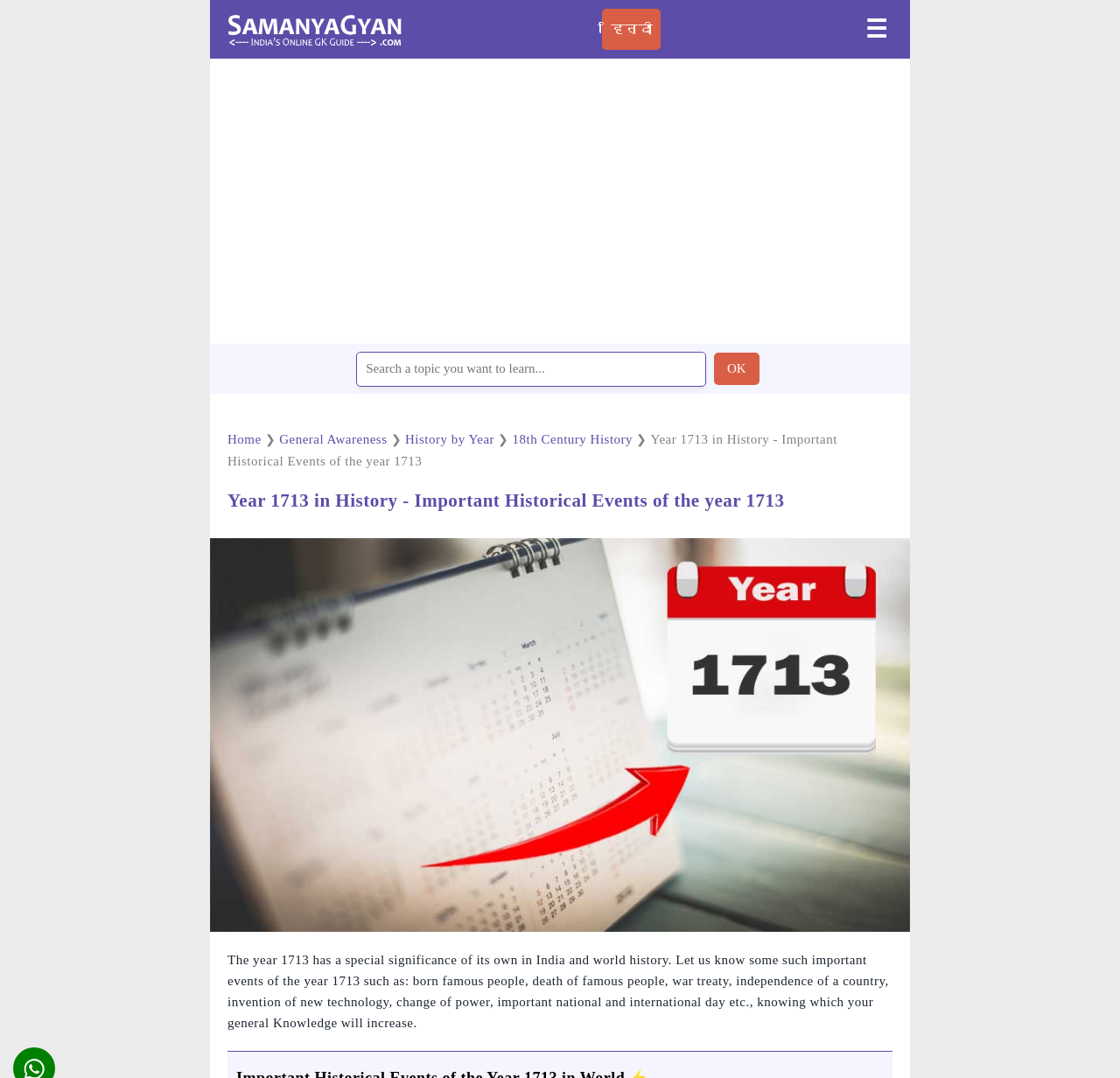Please give a short response to the question using one word or a phrase:
What is the purpose of the textbox?

Search a topic